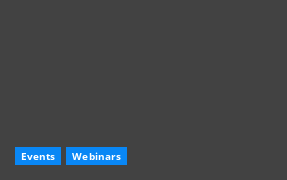Give a one-word or phrase response to the following question: How many buttons are displayed?

Two